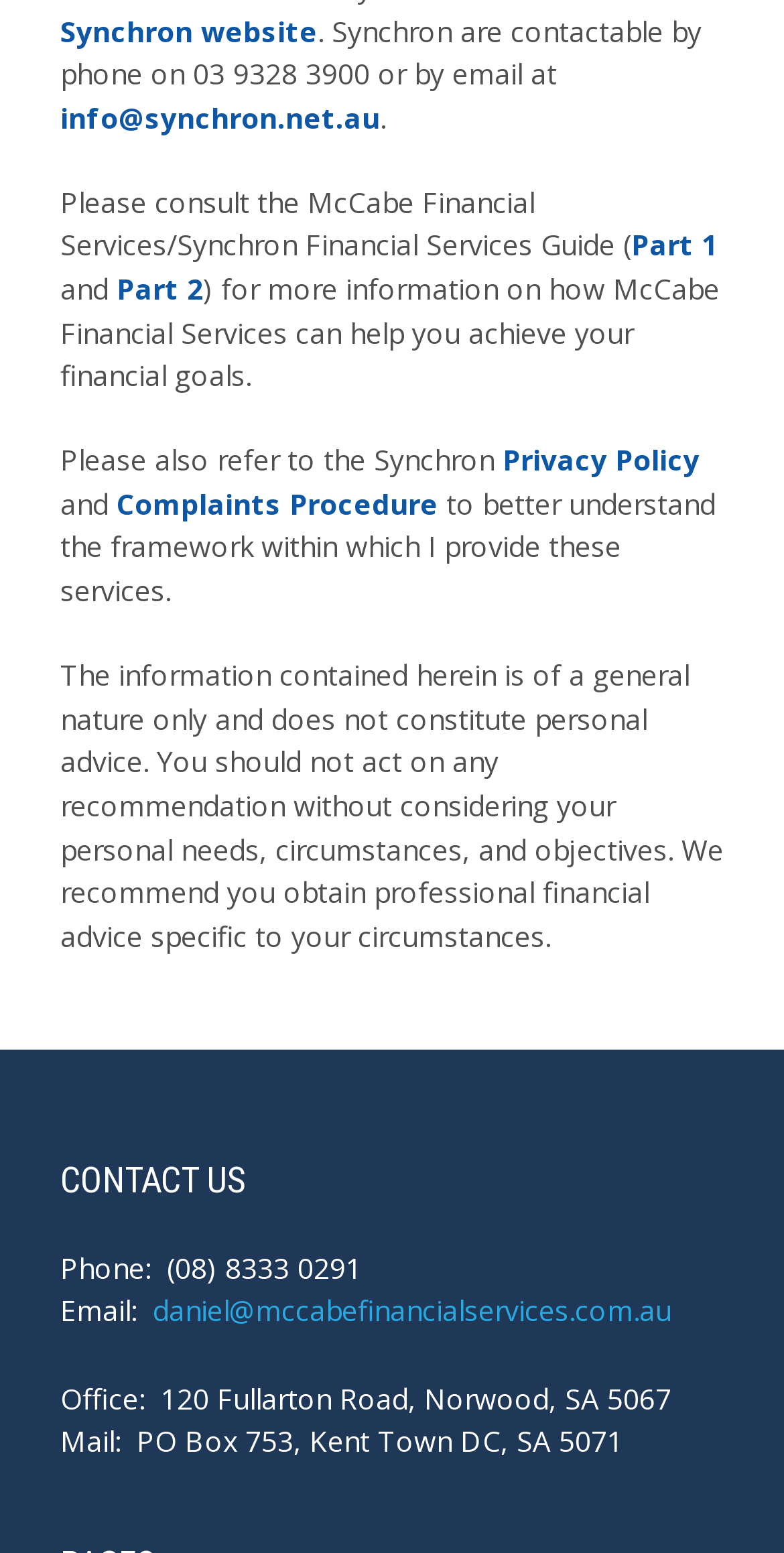What is the phone number to contact Synchron? Examine the screenshot and reply using just one word or a brief phrase.

03 9328 3900